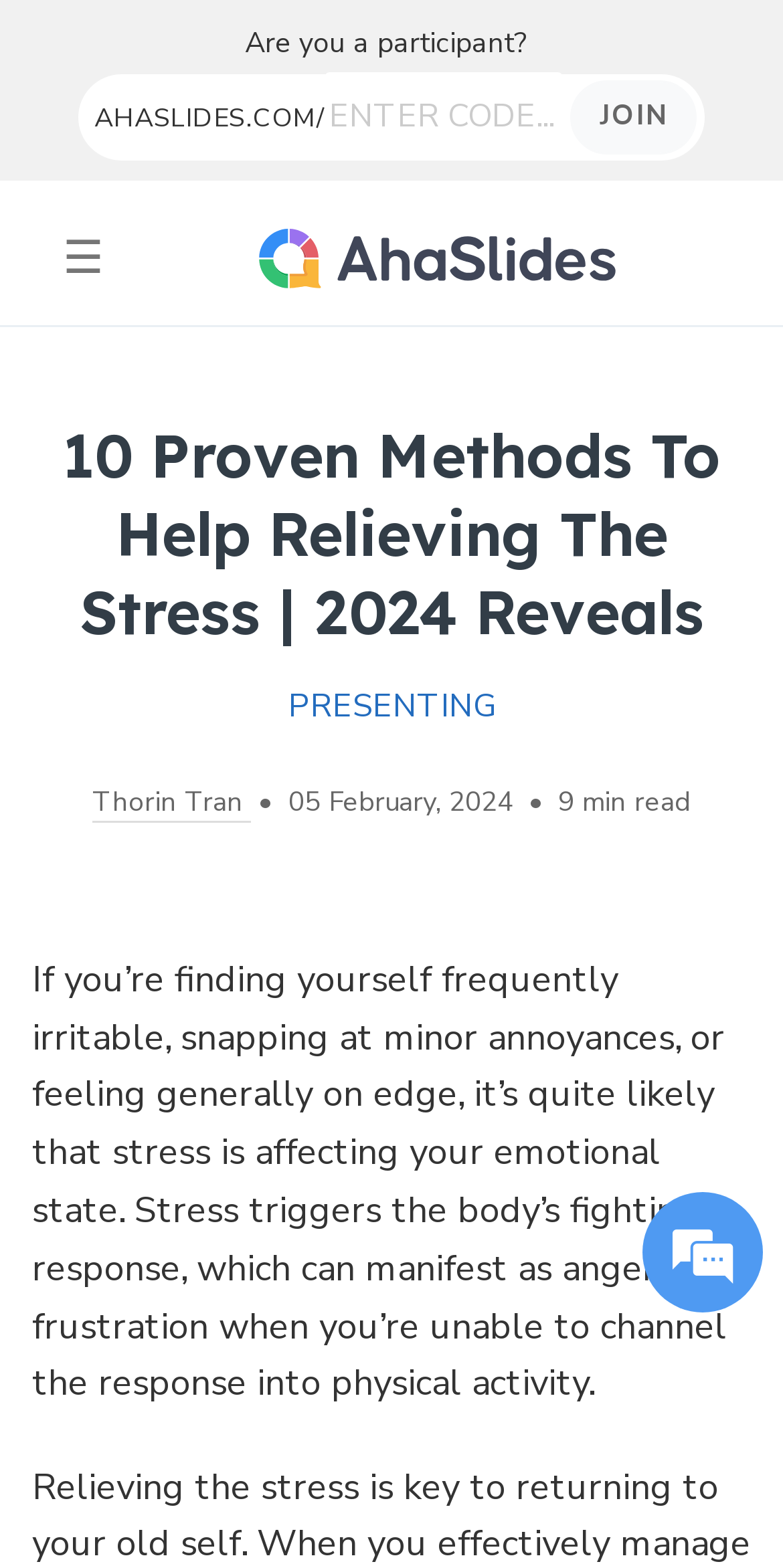Please answer the following question using a single word or phrase: 
What is the website's name?

AhaSlides